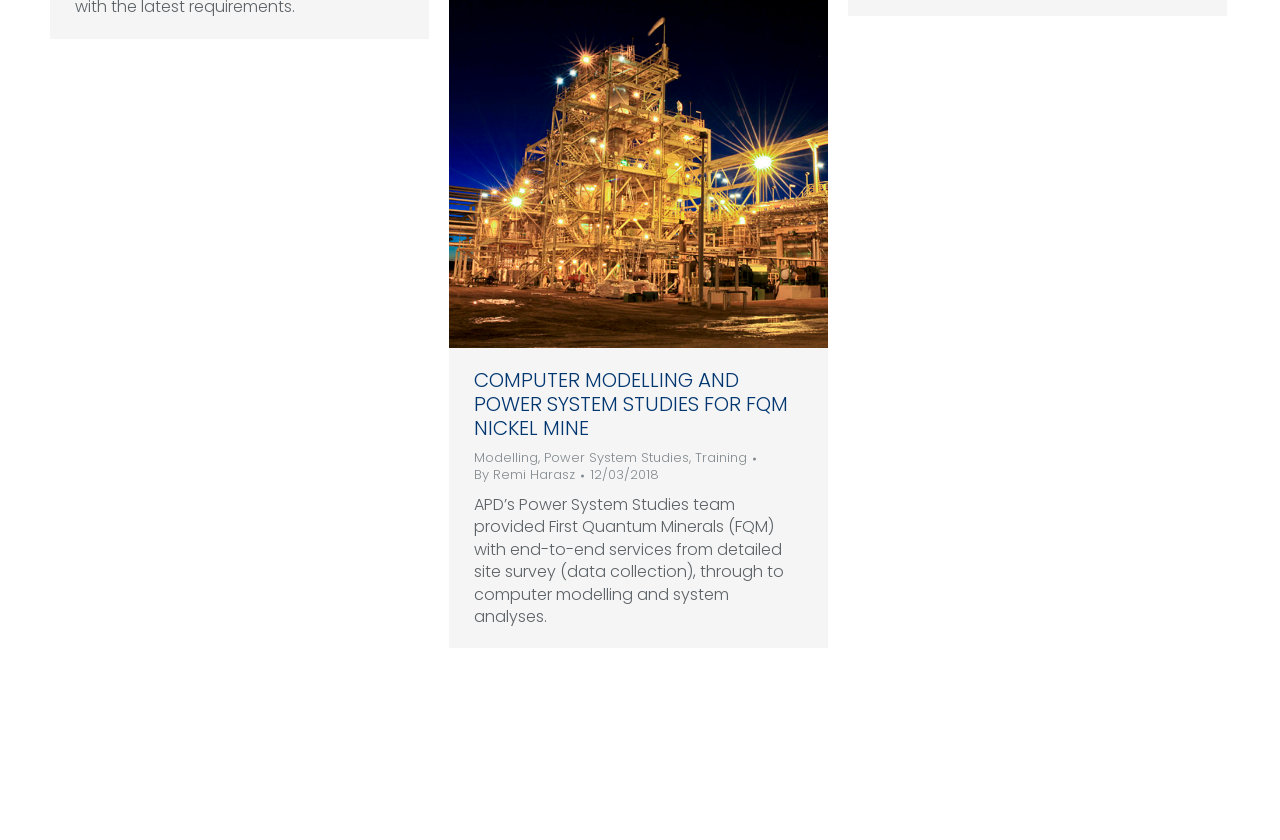Please specify the coordinates of the bounding box for the element that should be clicked to carry out this instruction: "Click on 'COMPUTER MODELLING AND POWER SYSTEM STUDIES FOR FQM NICKEL MINE'". The coordinates must be four float numbers between 0 and 1, formatted as [left, top, right, bottom].

[0.37, 0.436, 0.616, 0.526]